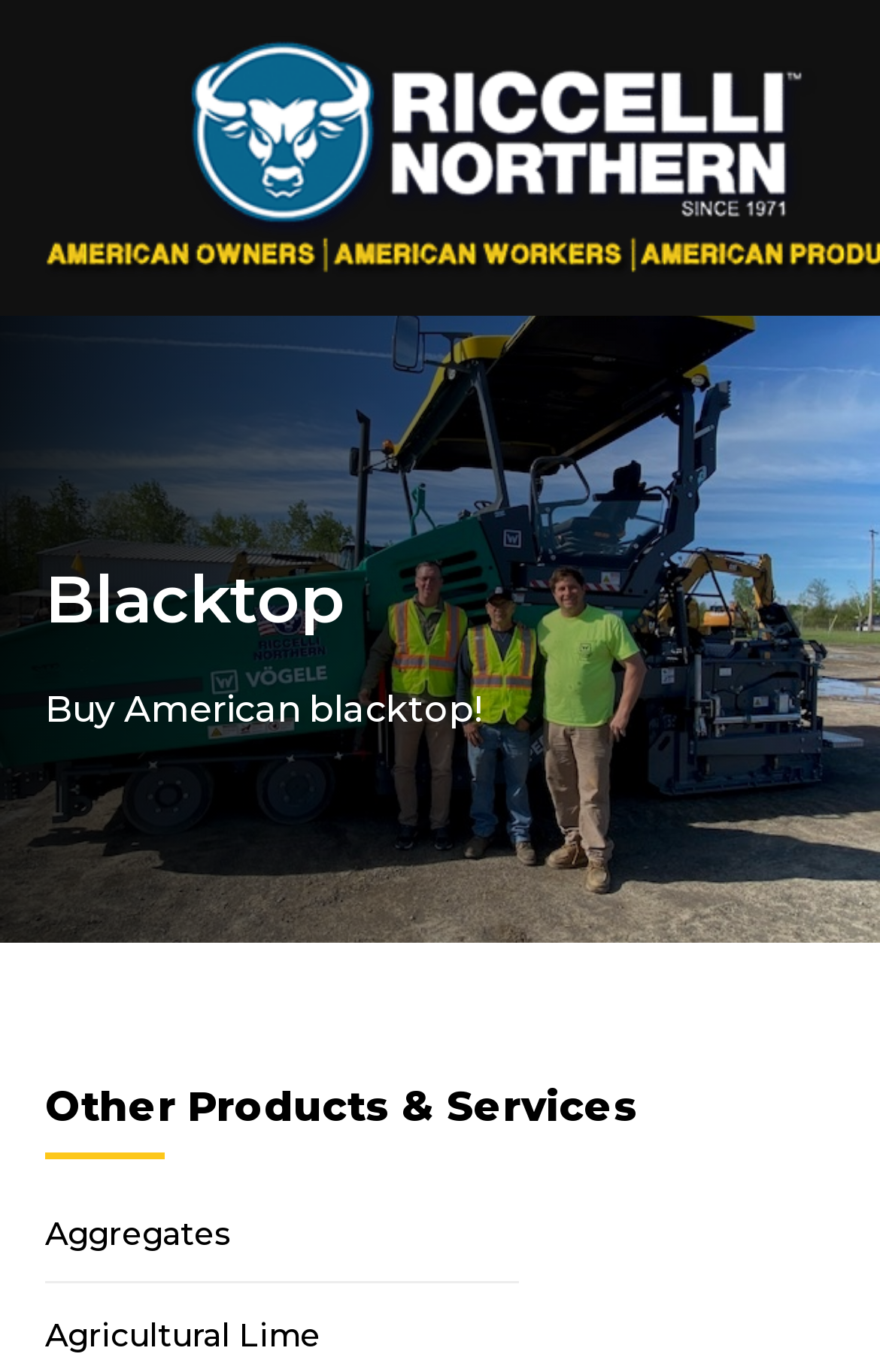Determine the bounding box of the UI element mentioned here: "Agricultural Lime". The coordinates must be in the format [left, top, right, bottom] with values ranging from 0 to 1.

[0.051, 0.958, 0.364, 0.987]